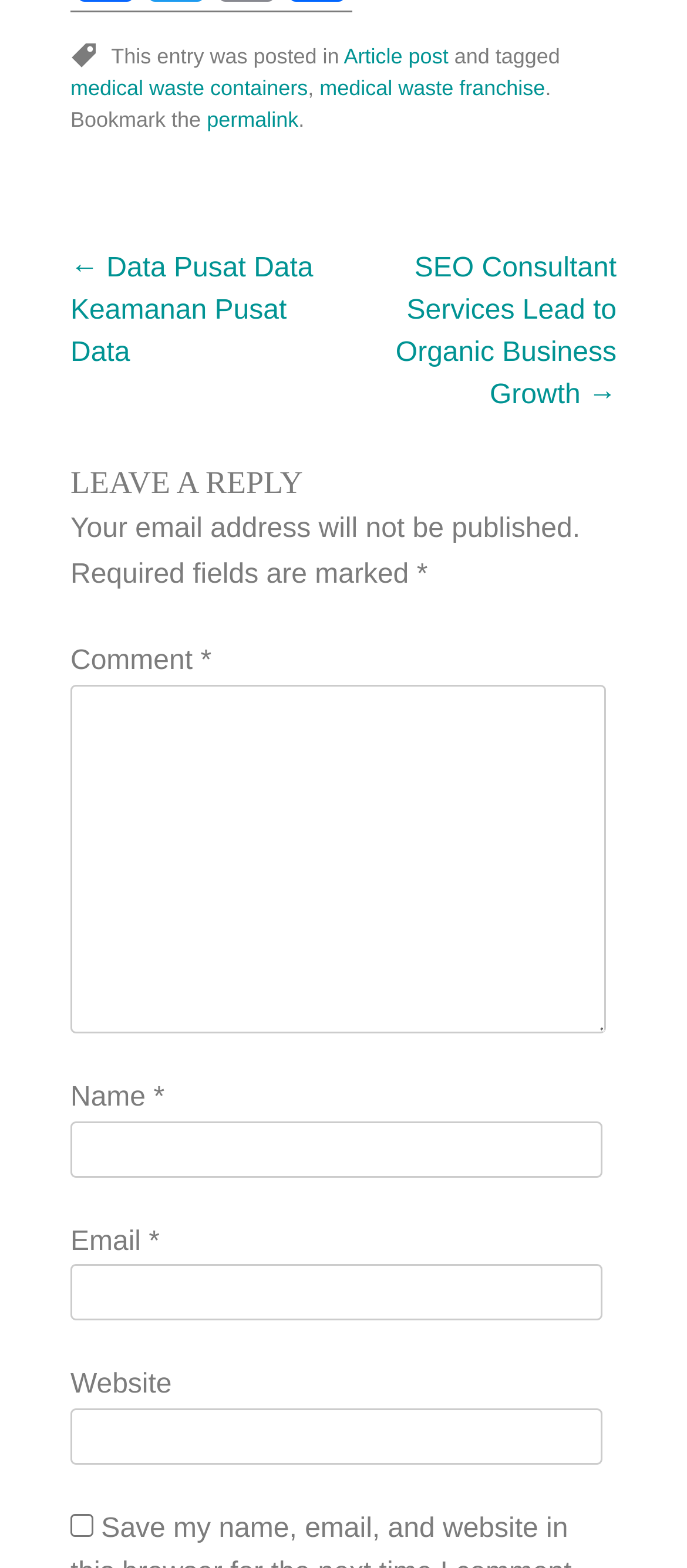What is the label of the first textbox in the 'LEAVE A REPLY' section?
Based on the image, respond with a single word or phrase.

Comment